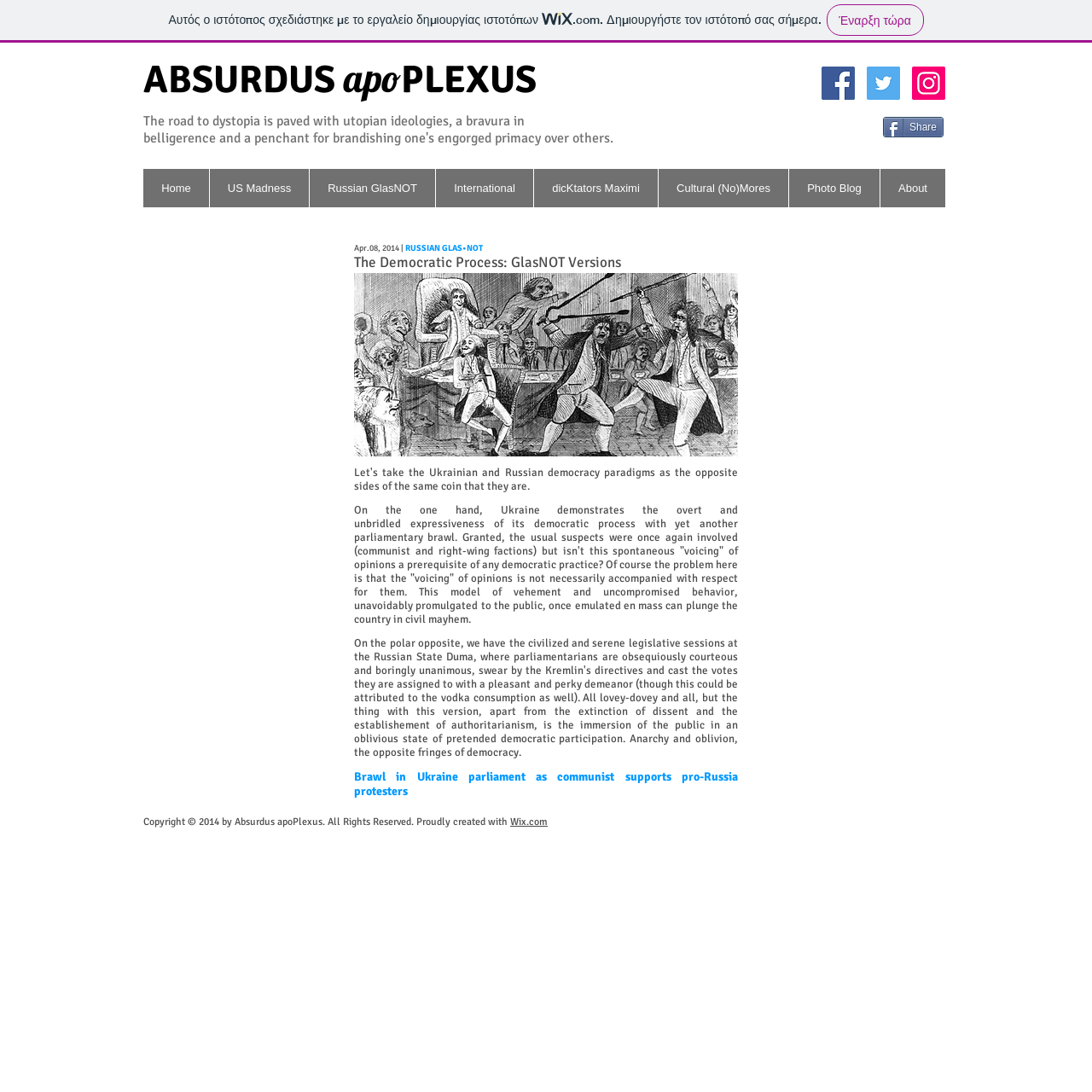What is the website builder used to create this website? From the image, respond with a single word or brief phrase.

Wix.com